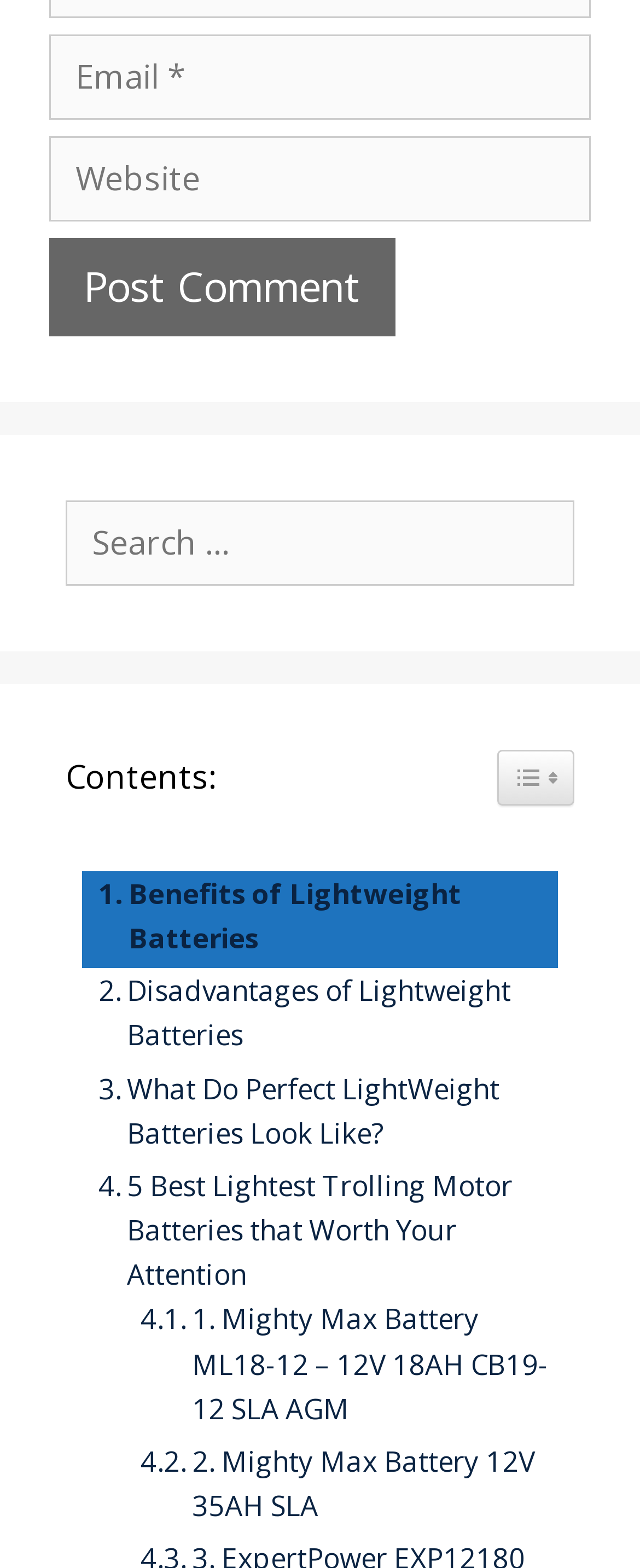Identify the bounding box coordinates of the clickable section necessary to follow the following instruction: "Search for something". The coordinates should be presented as four float numbers from 0 to 1, i.e., [left, top, right, bottom].

[0.103, 0.319, 0.897, 0.373]